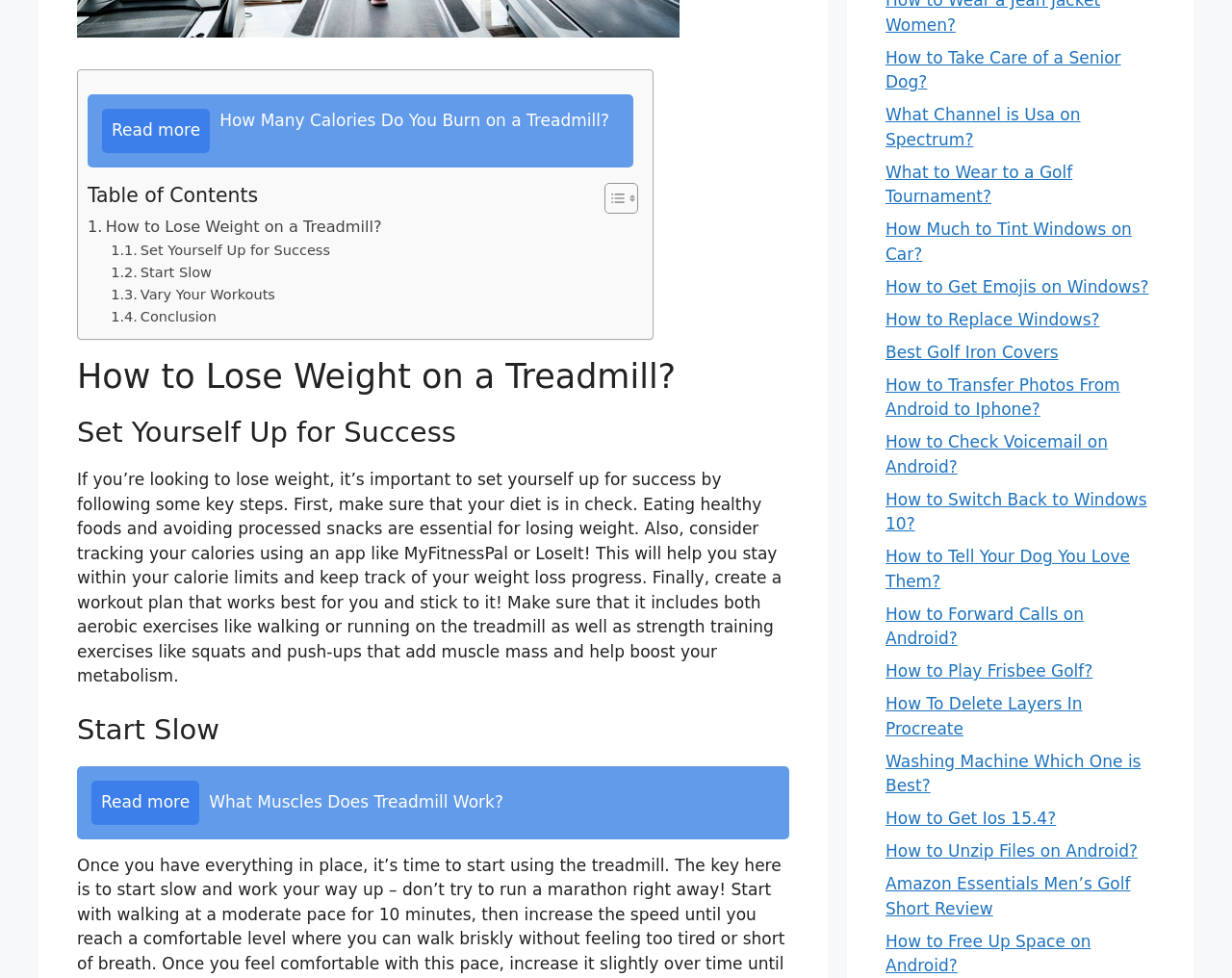Respond to the question with just a single word or phrase: 
What is the topic of the link at the bottom right corner of the page?

How to Free Up Space on Android